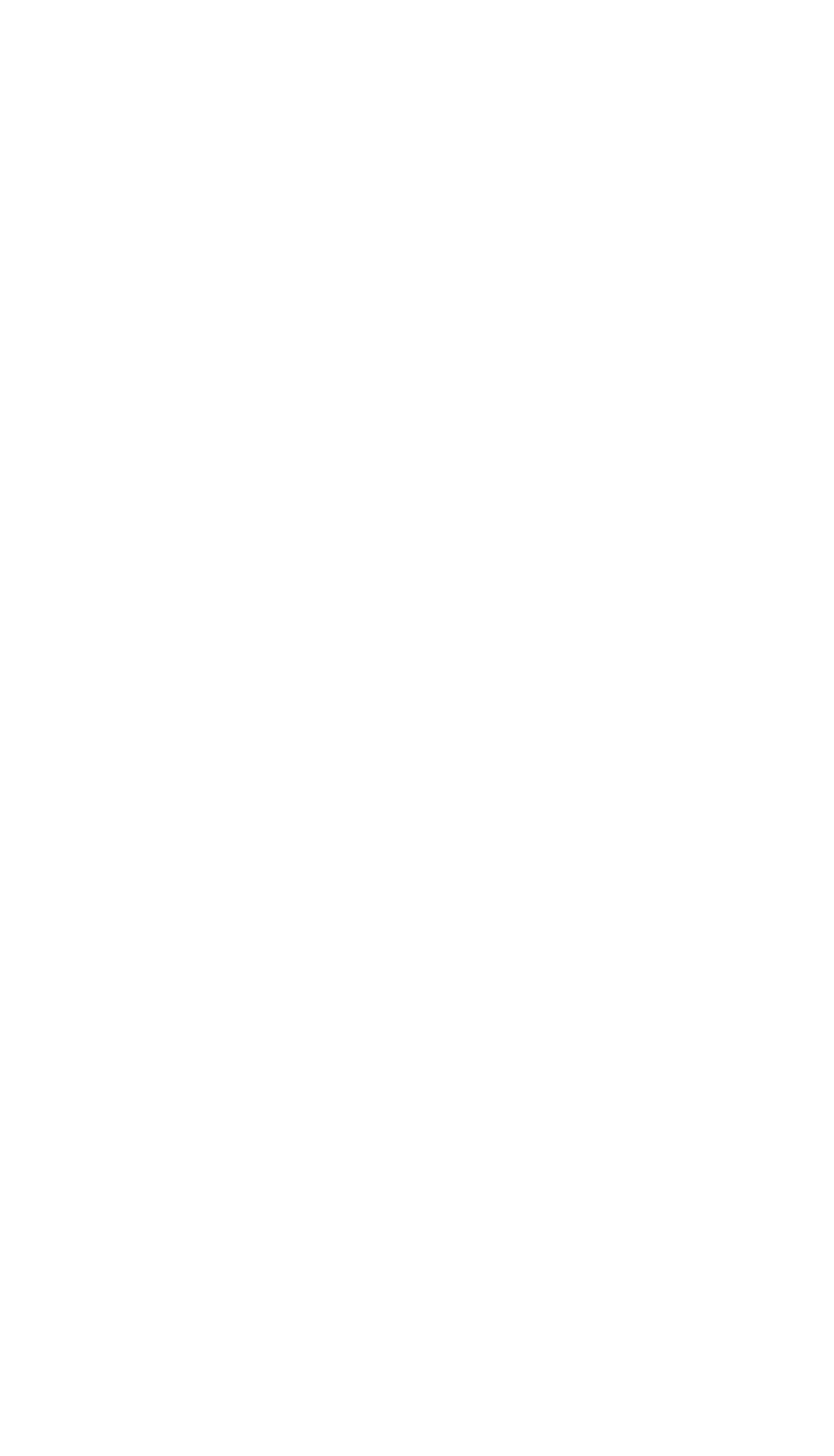Analyze the image and provide a detailed answer to the question: How many categories are listed?

The webpage has a section titled 'Categories' which lists three categories: 'Broadband Explained', 'Buying Broadband', and 'Fix Your Internet'.